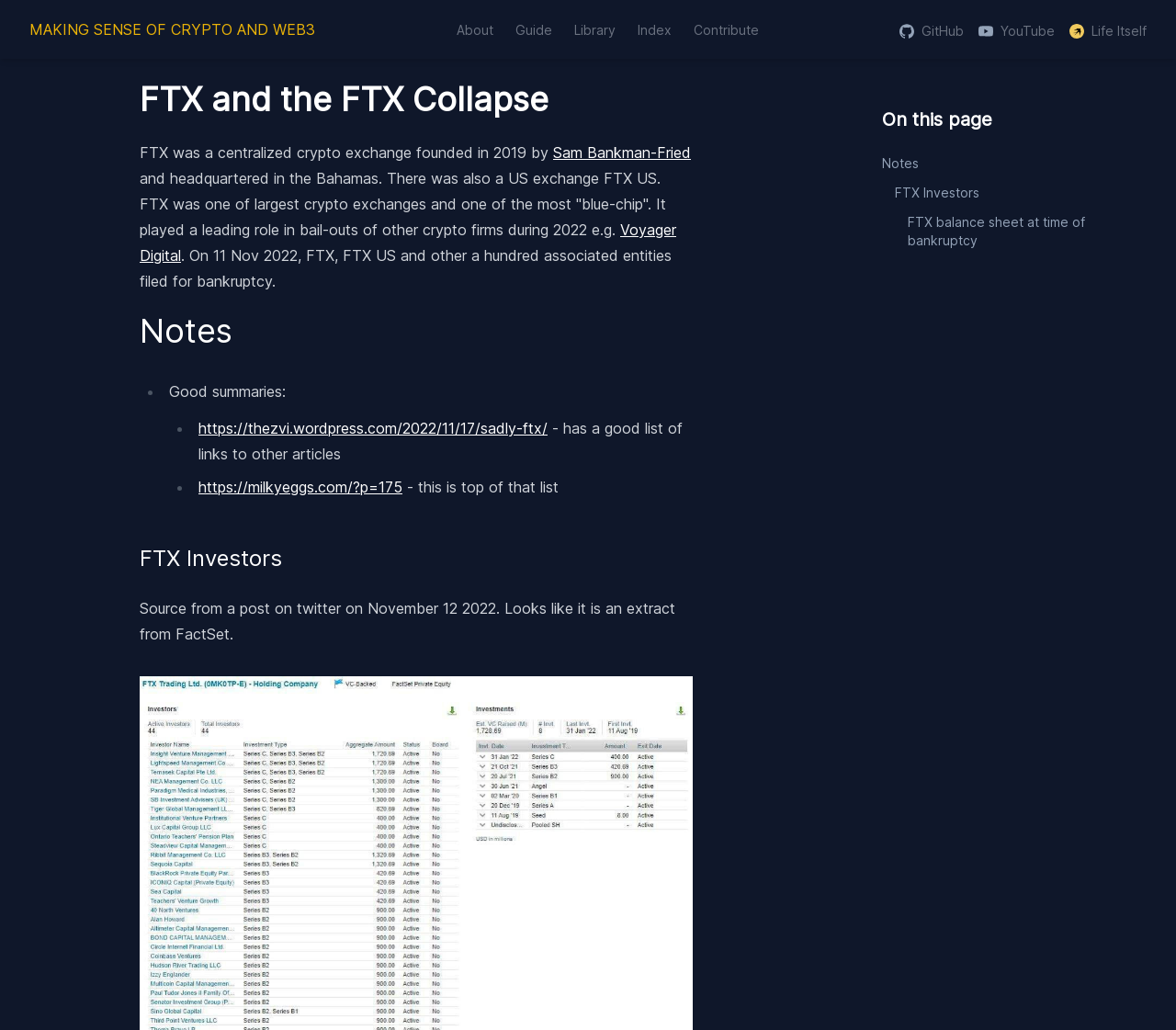Find the bounding box coordinates for the area that should be clicked to accomplish the instruction: "Check the 'FTX Investors' section".

[0.119, 0.528, 0.589, 0.557]